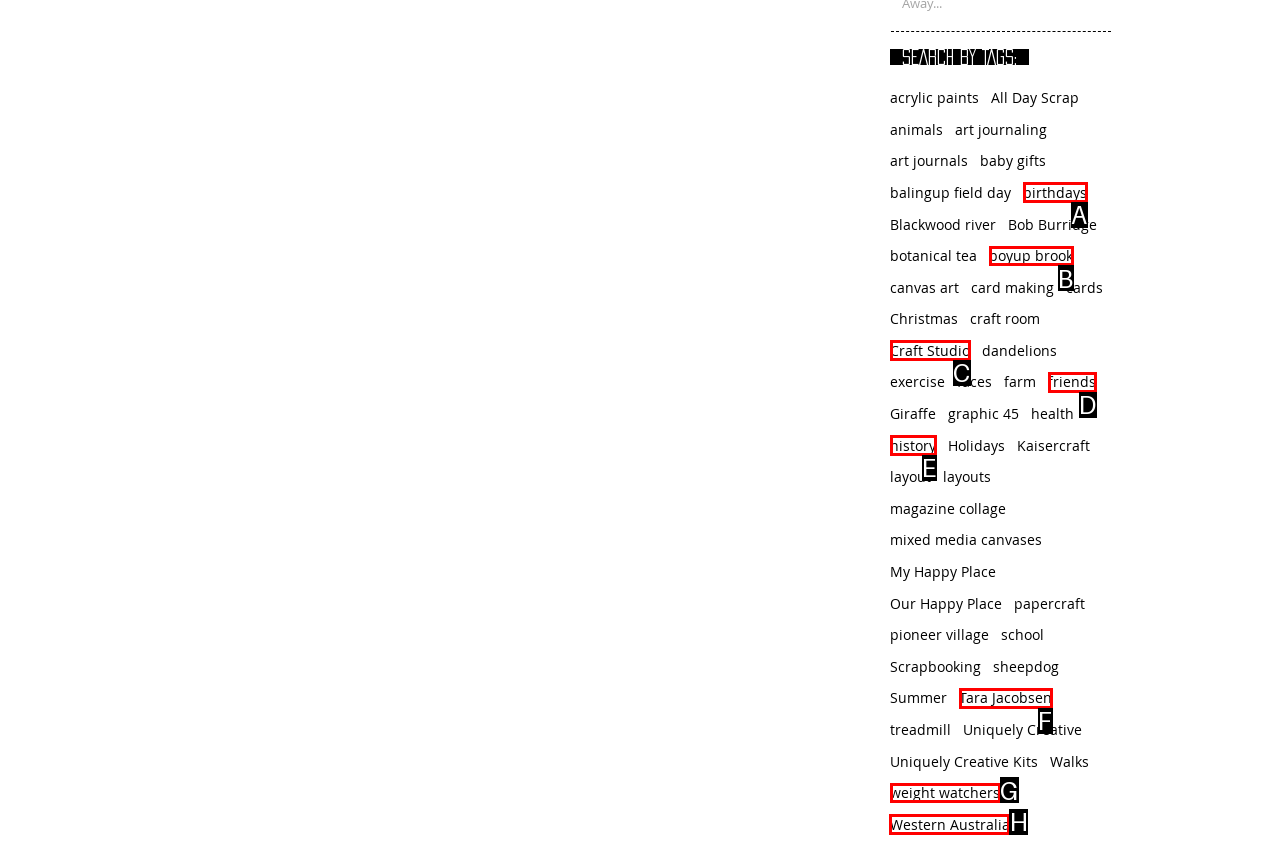Which lettered option should I select to achieve the task: Explore 'Western Australia' tag according to the highlighted elements in the screenshot?

H